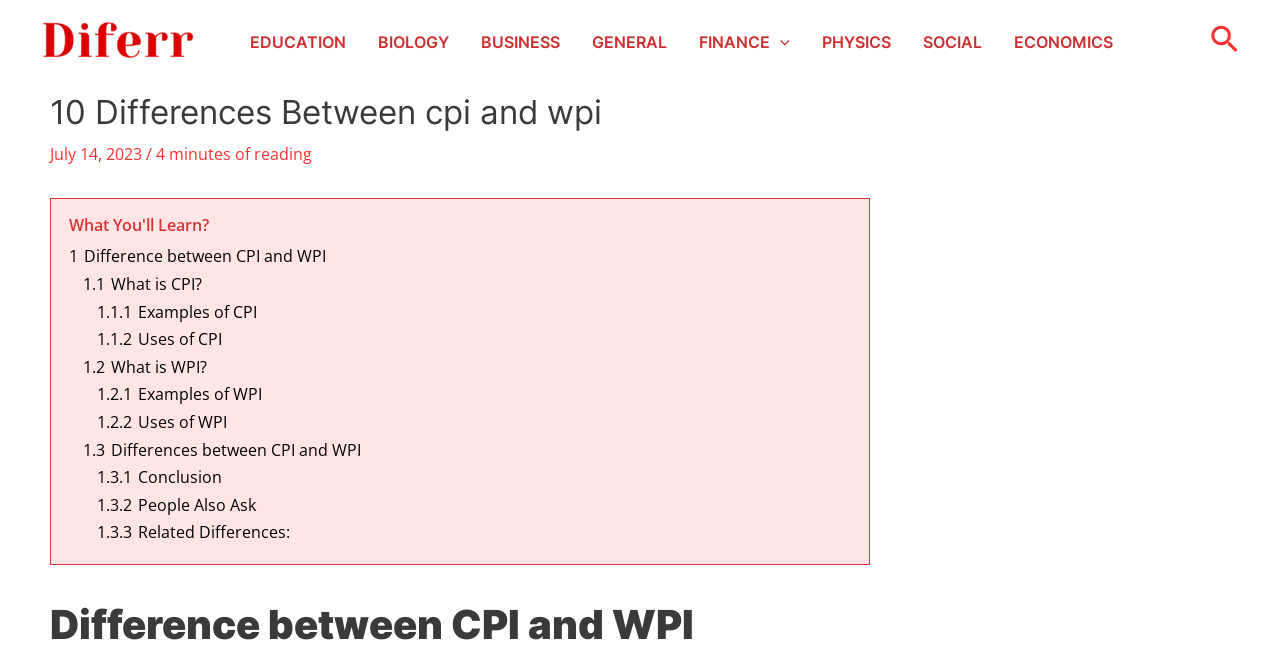Describe all the significant parts and information present on the webpage.

The webpage is an article comparing two important economic indicators: Consumer Price Index (CPI) and Wholesale Price Index (WPI). At the top left corner, there is a logo of "Diferr" with a link to the website's homepage. Next to the logo, there is a navigation menu with links to different categories such as "EDUCATION", "BIOLOGY", "BUSINESS", and "FINANCE", among others.

On the top right corner, there is a search icon link with a small image. Below the navigation menu, there is a header section with a heading "10 Differences Between CPI and WPI" and some metadata, including the date "July 14, 2023" and an estimated reading time of "4 minutes".

The main content of the article is divided into sections, each with a heading and links to subtopics. The sections include "What is CPI?", "What is WPI?", "Differences between CPI and WPI", and others. Each subtopic has a link to a more detailed explanation.

At the very bottom of the page, there is a heading "Difference between CPI and WPI" and a progress bar that indicates the user's progress in reading the article.